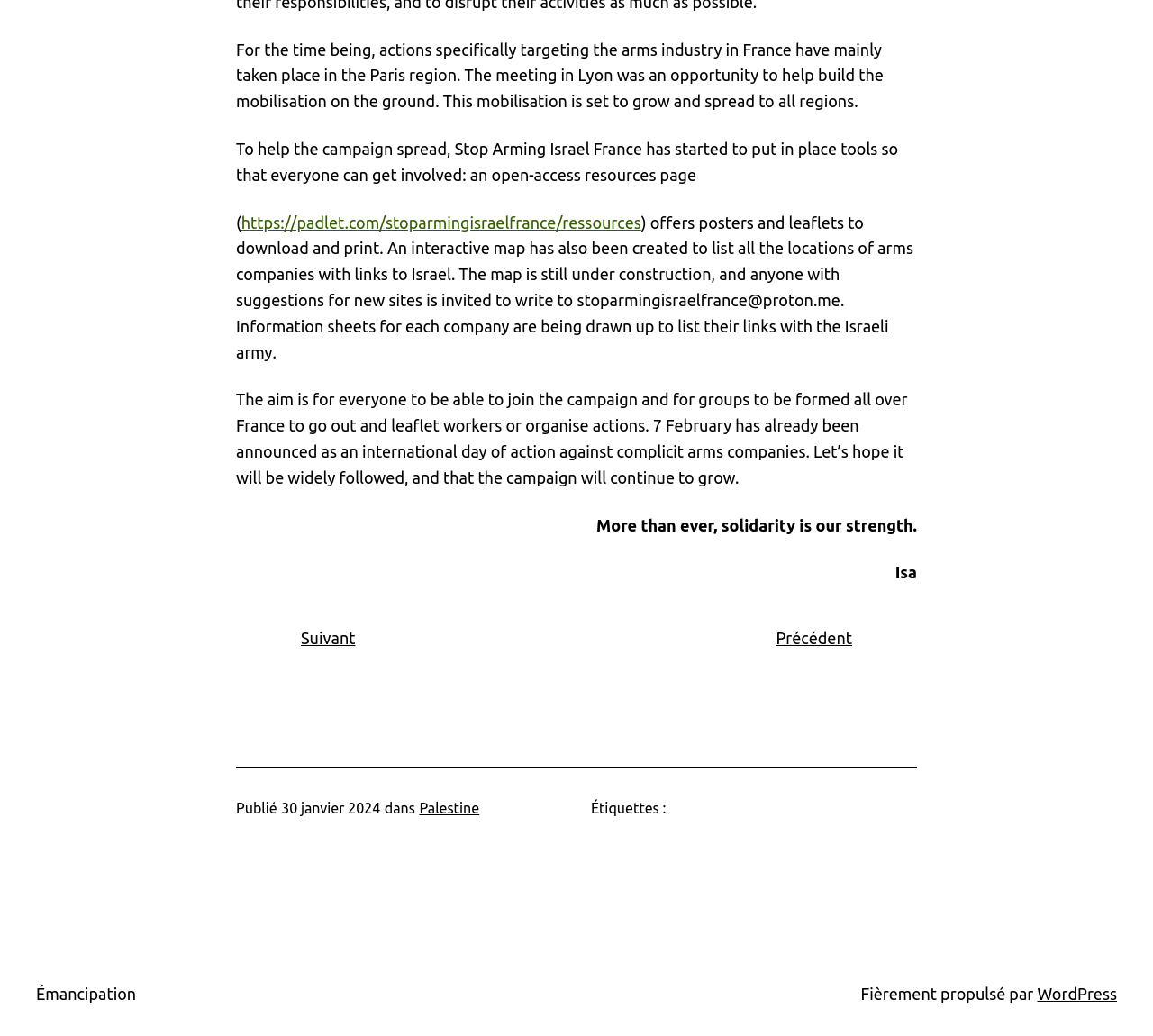What is the main topic of the webpage?
Give a detailed and exhaustive answer to the question.

The webpage is about the Stop Arming Israel France campaign, which is evident from the text content that discusses the campaign's activities, resources, and goals.